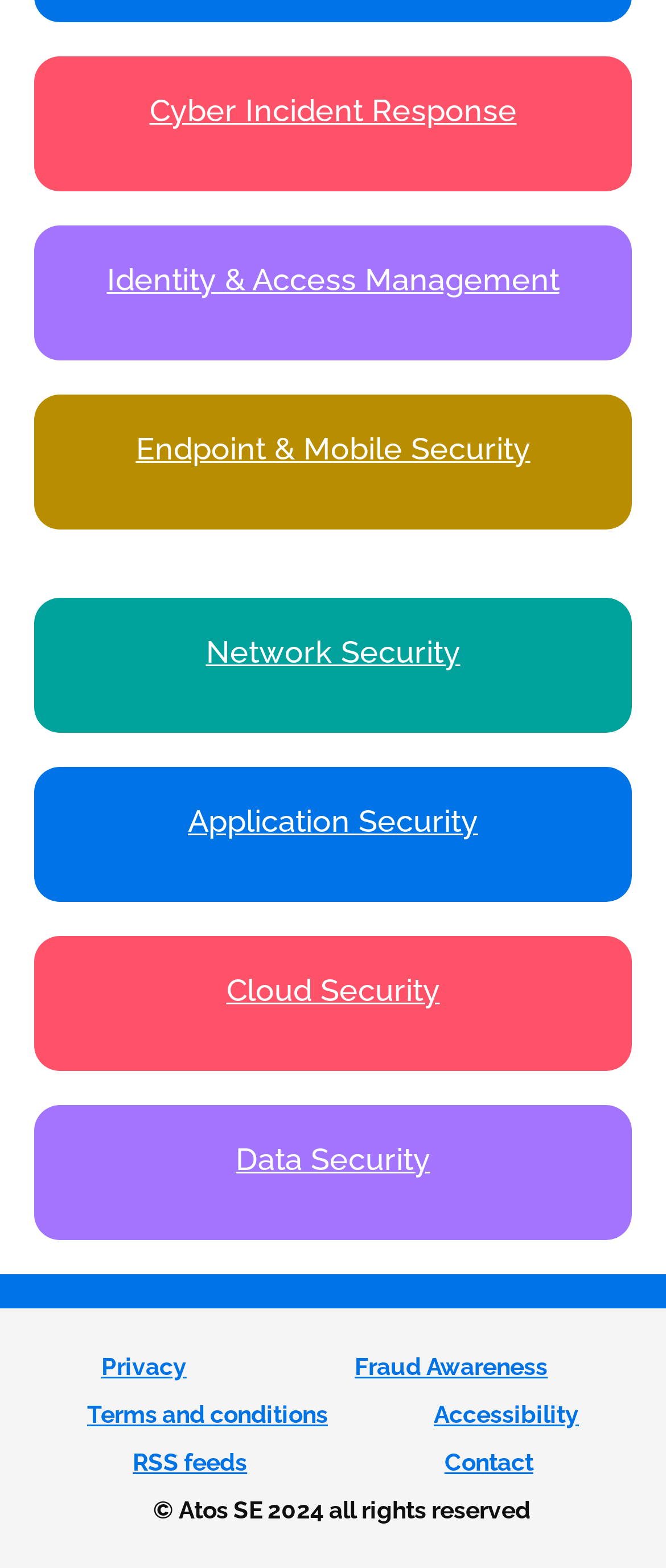Indicate the bounding box coordinates of the clickable region to achieve the following instruction: "Go to Identity & Access Management."

[0.16, 0.167, 0.84, 0.19]